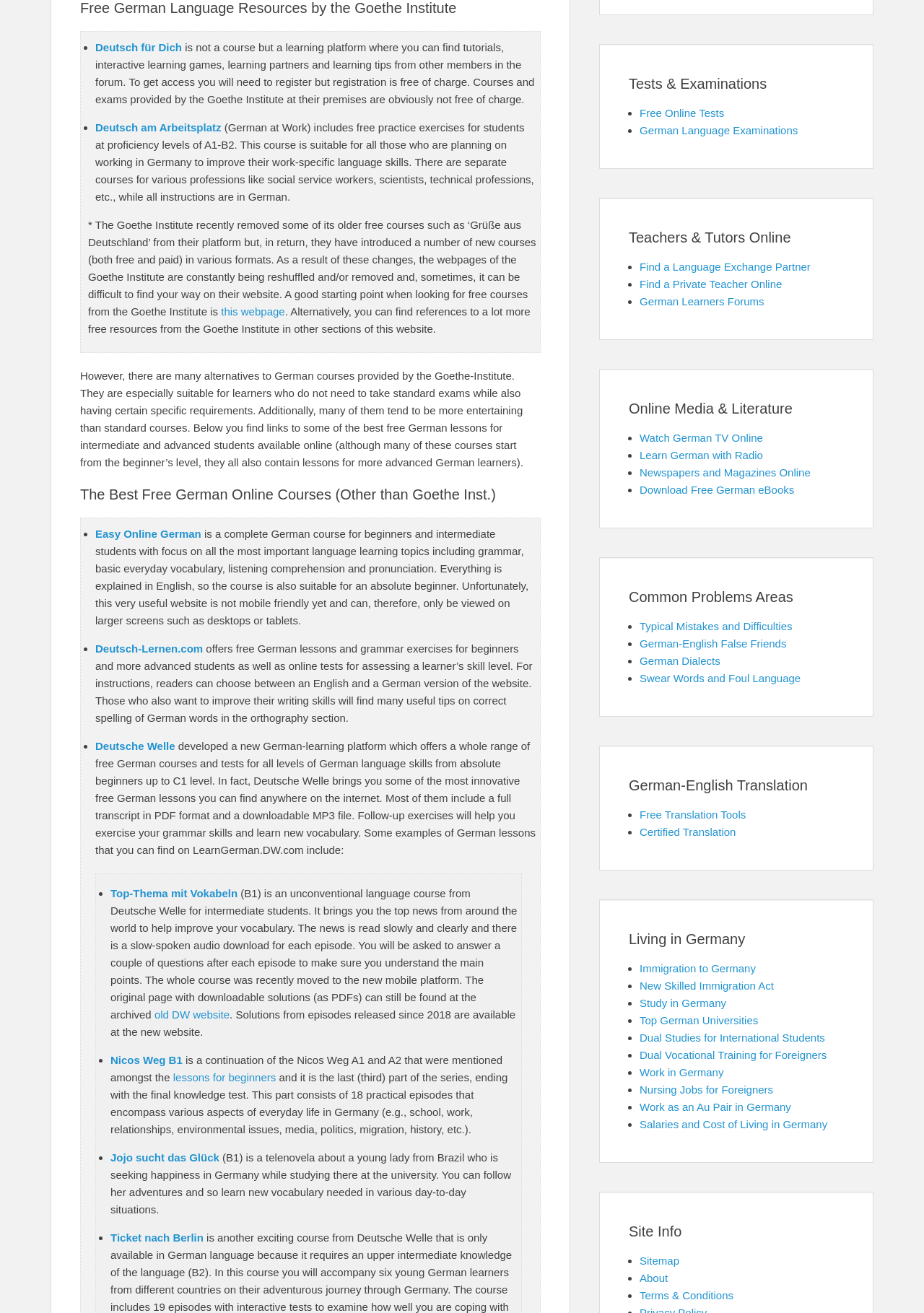Please identify the bounding box coordinates of the element's region that needs to be clicked to fulfill the following instruction: "Read about 'The Best Free German Online Courses (Other than Goethe Inst.)'". The bounding box coordinates should consist of four float numbers between 0 and 1, i.e., [left, top, right, bottom].

[0.087, 0.37, 0.585, 0.383]